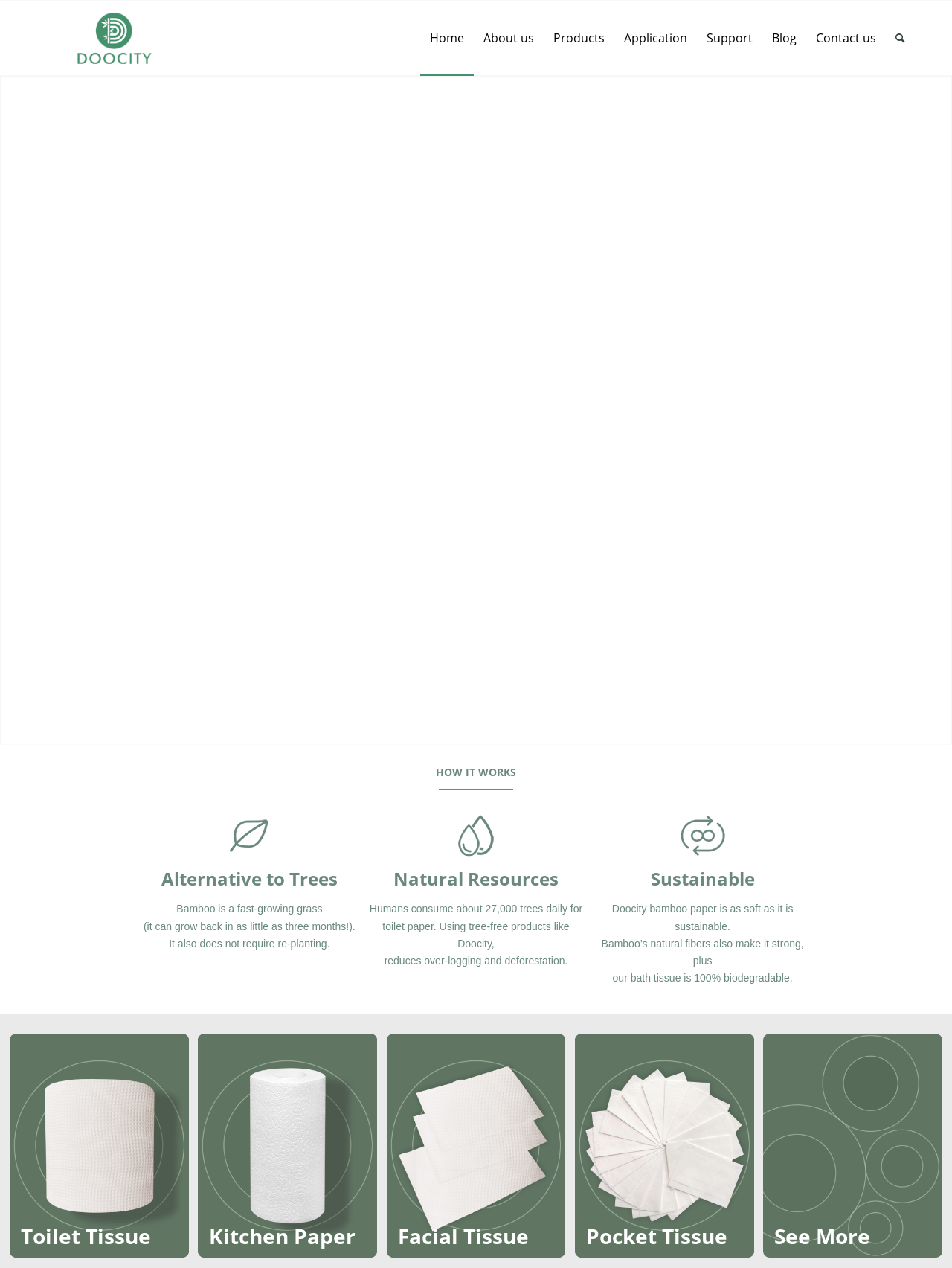Answer the following inquiry with a single word or phrase:
What is special about bamboo?

It is fast-growing